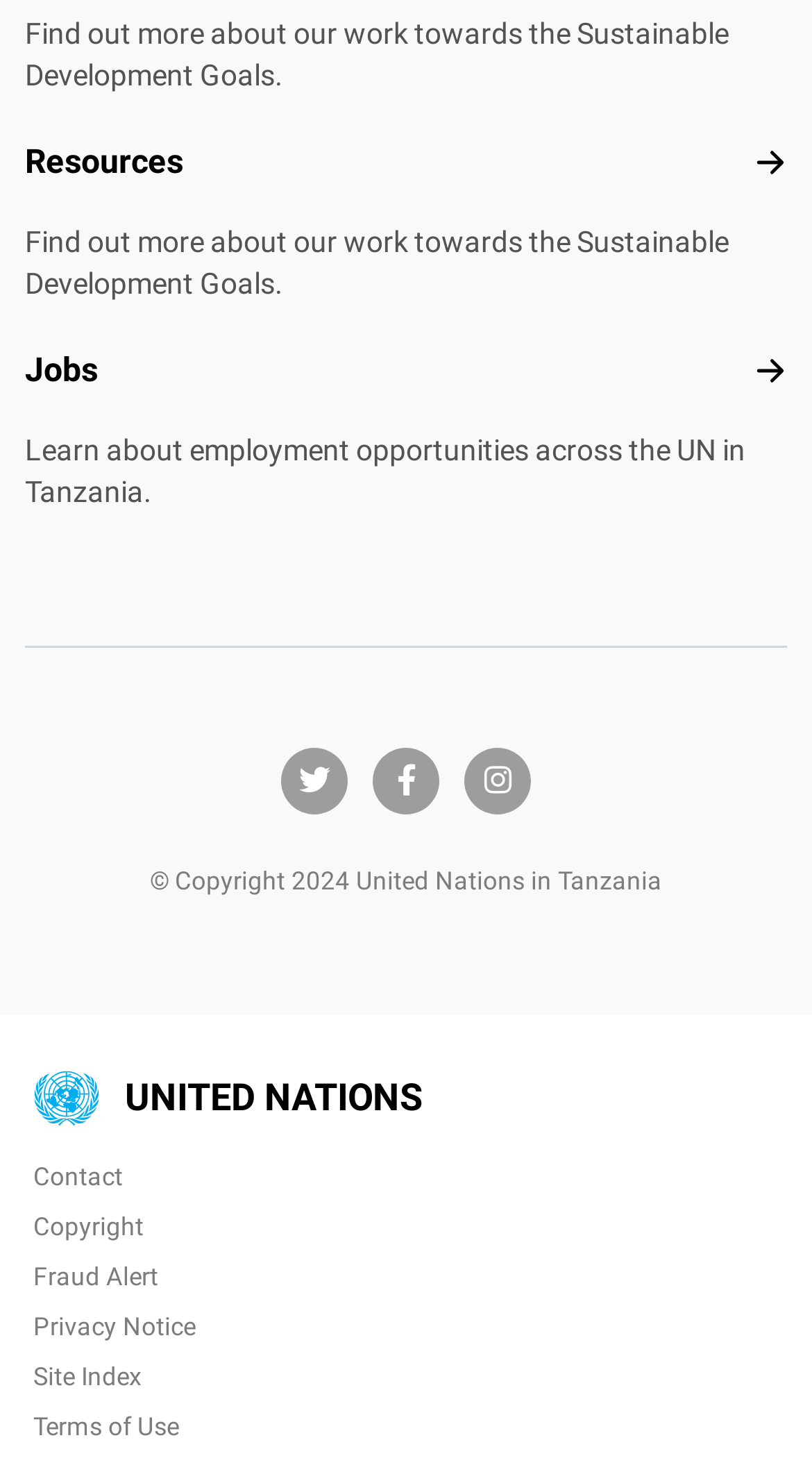Could you highlight the region that needs to be clicked to execute the instruction: "Click on Resources"?

[0.031, 0.096, 0.226, 0.122]